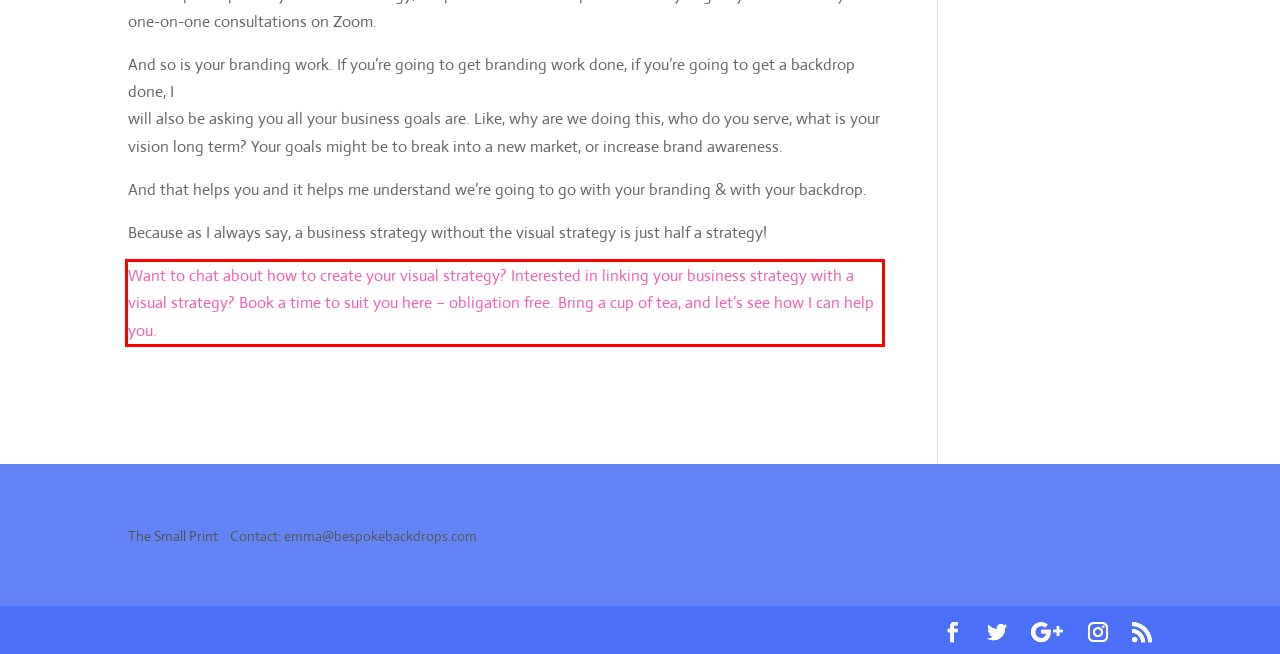You are presented with a screenshot containing a red rectangle. Extract the text found inside this red bounding box.

Want to chat about how to create your visual strategy? Interested in linking your business strategy with a visual strategy? Book a time to suit you here – obligation free. Bring a cup of tea, and let’s see how I can help you.